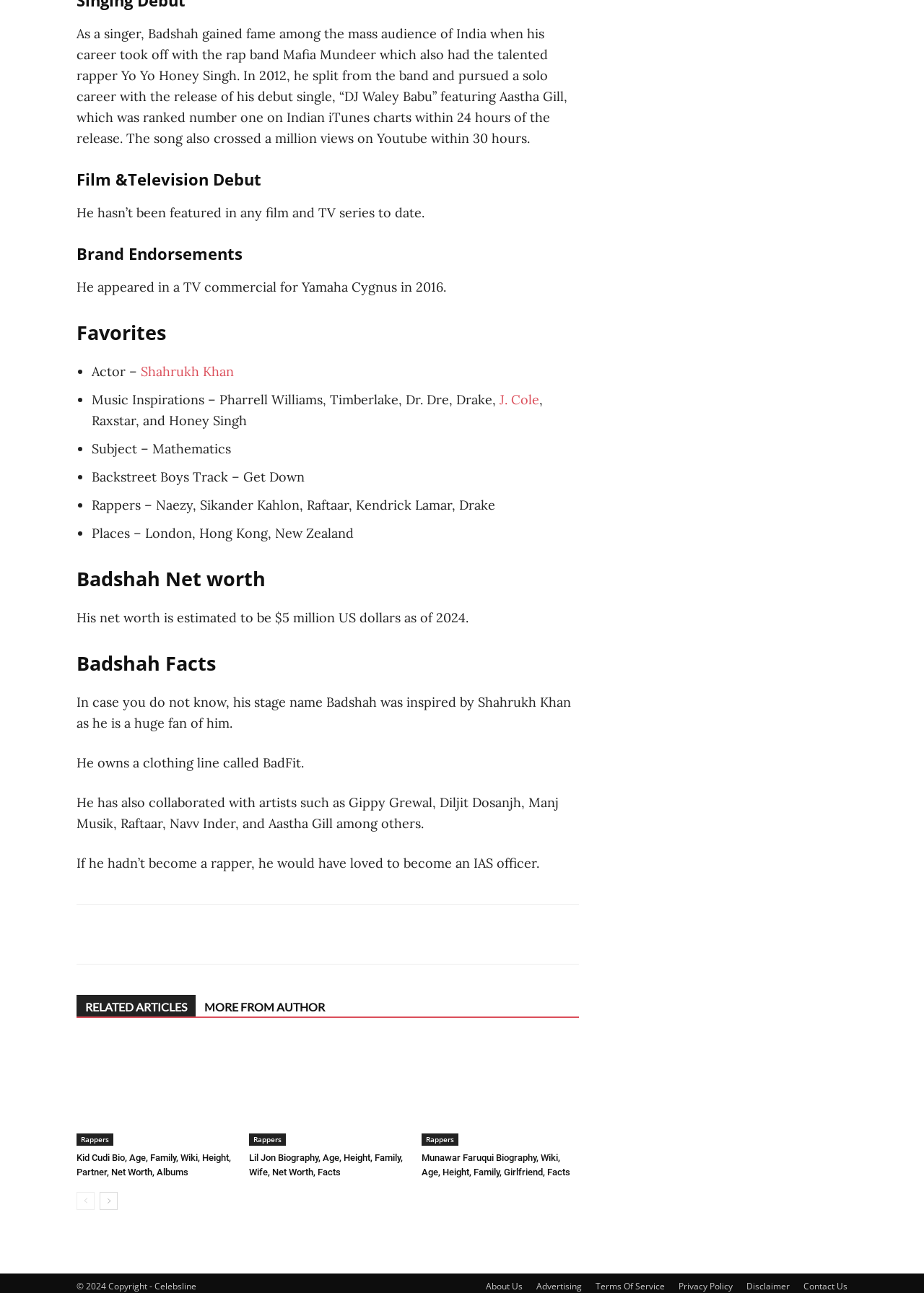What is the name of the band Badshah was part of?
Please answer the question with a detailed response using the information from the screenshot.

The webpage states that Badshah gained fame among the mass audience of India when his career took off with the rap band Mafia Mundeer, which also had the talented rapper Yo Yo Honey Singh.